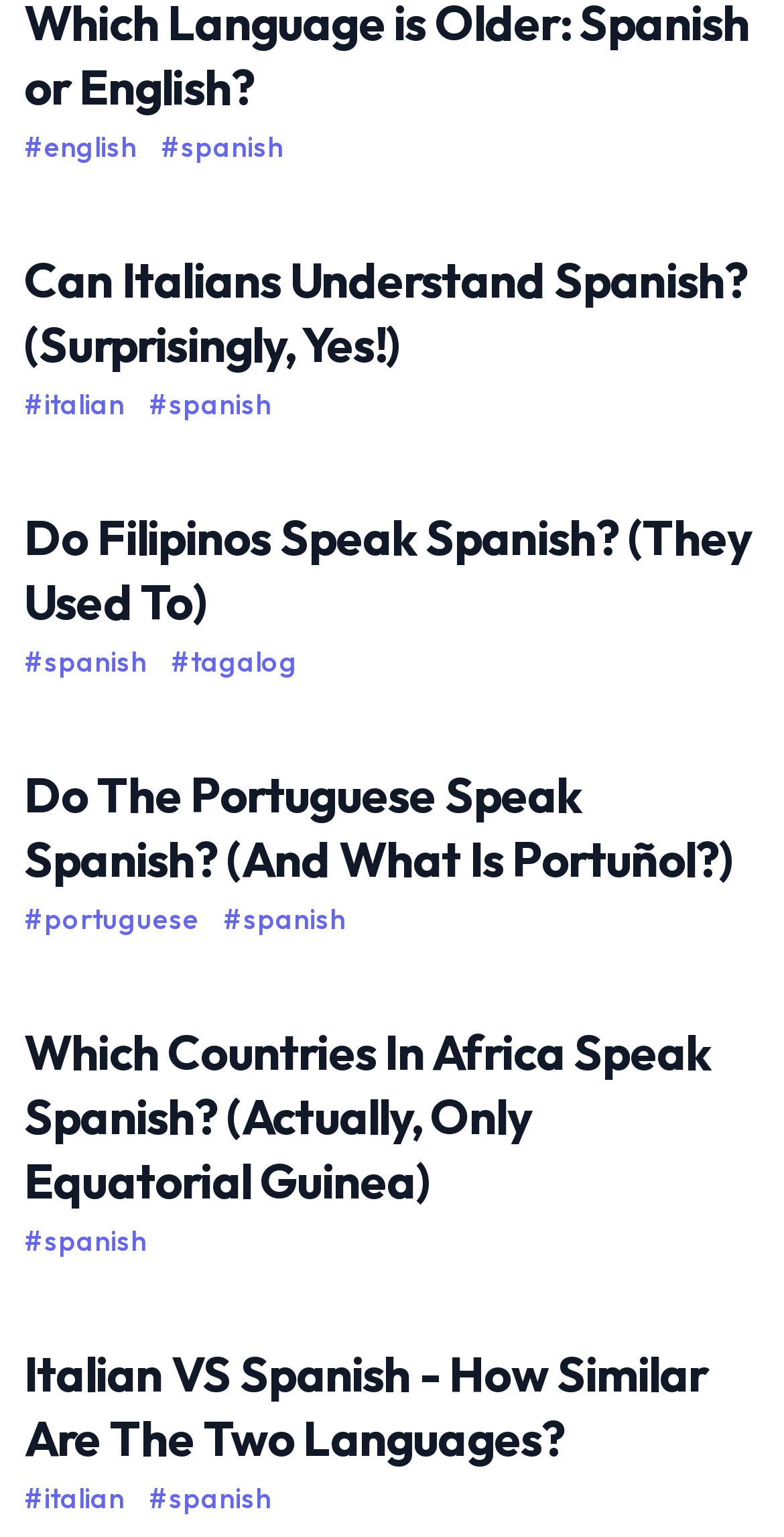Please give the bounding box coordinates of the area that should be clicked to fulfill the following instruction: "Click the link to learn about Italians understanding Spanish". The coordinates should be in the format of four float numbers from 0 to 1, i.e., [left, top, right, bottom].

[0.031, 0.162, 0.953, 0.243]